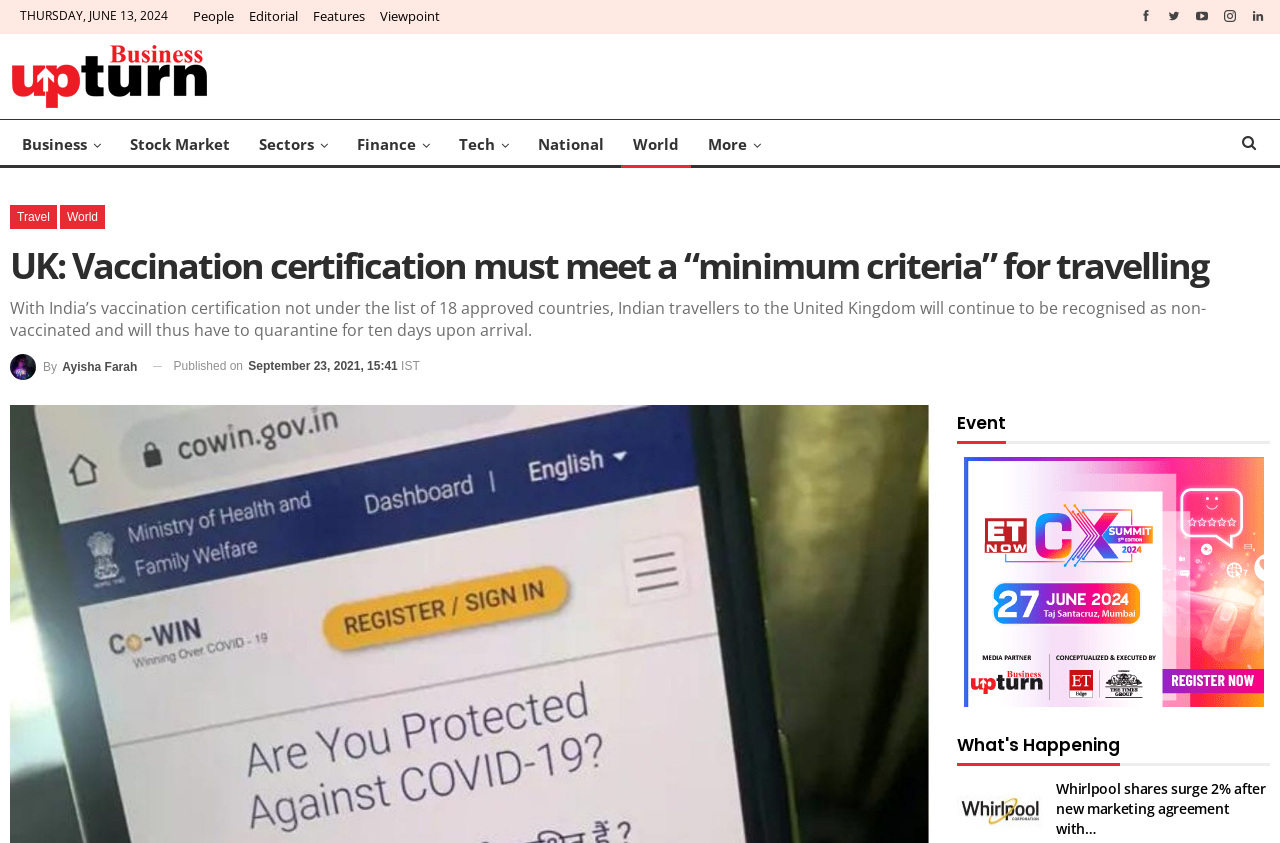Please locate the bounding box coordinates of the region I need to click to follow this instruction: "Check the publication time of the article".

[0.136, 0.426, 0.328, 0.442]